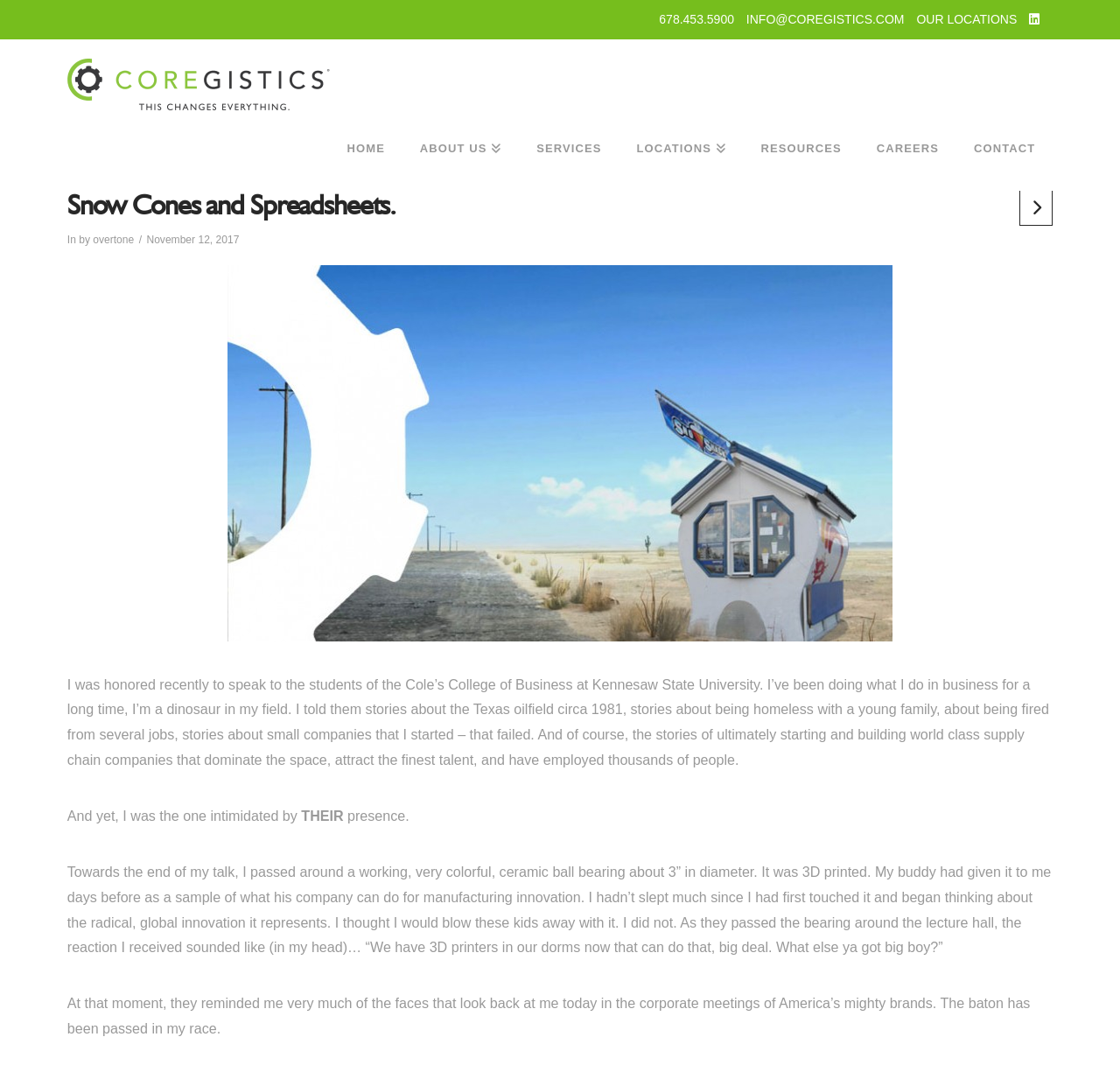Please specify the bounding box coordinates of the clickable section necessary to execute the following command: "Call the phone number".

[0.585, 0.007, 0.659, 0.028]